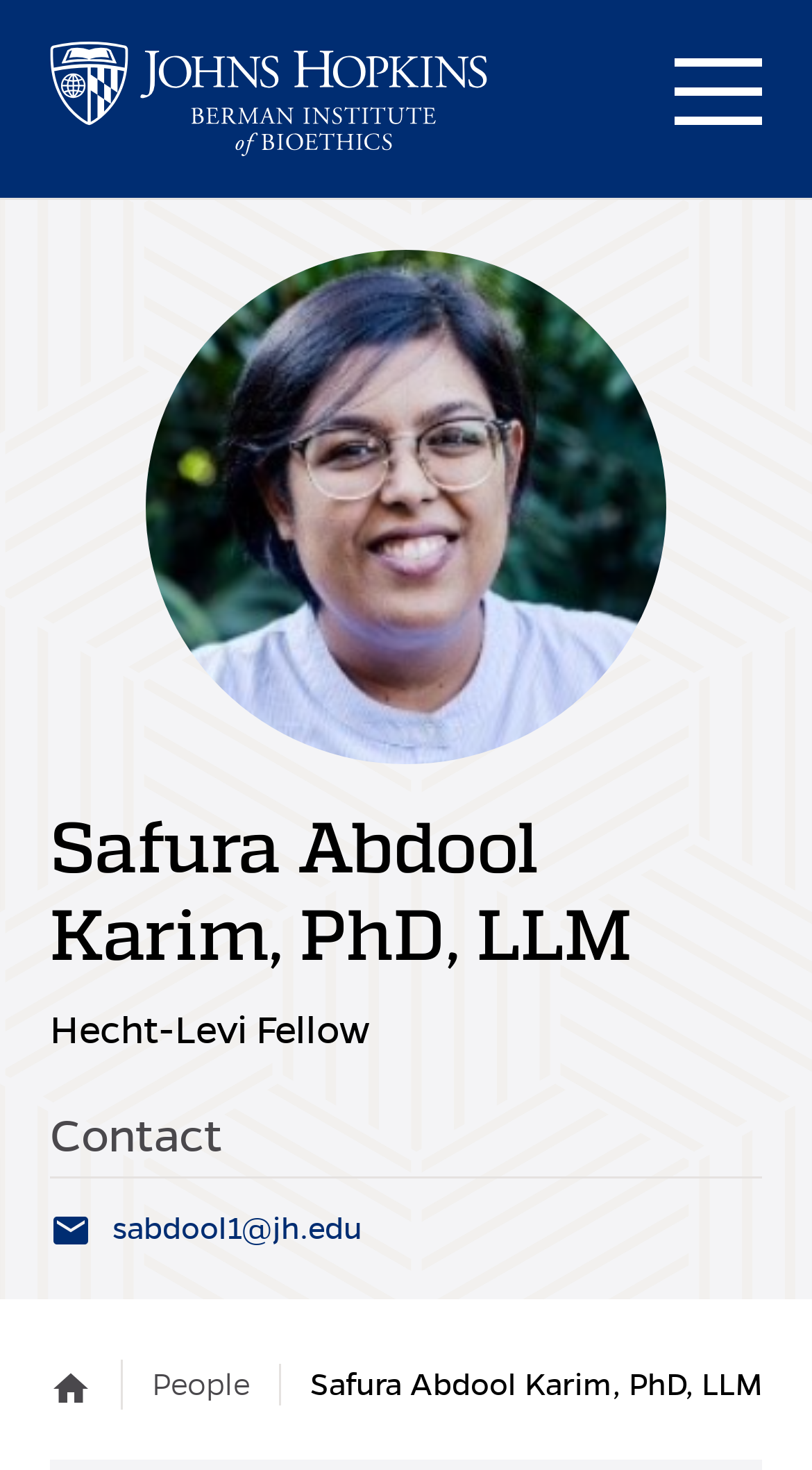How many links are there in the contact section?
Answer the question in as much detail as possible.

In the contact section, I found a link 'sabdool1@jh.edu', which is the only link in this section.